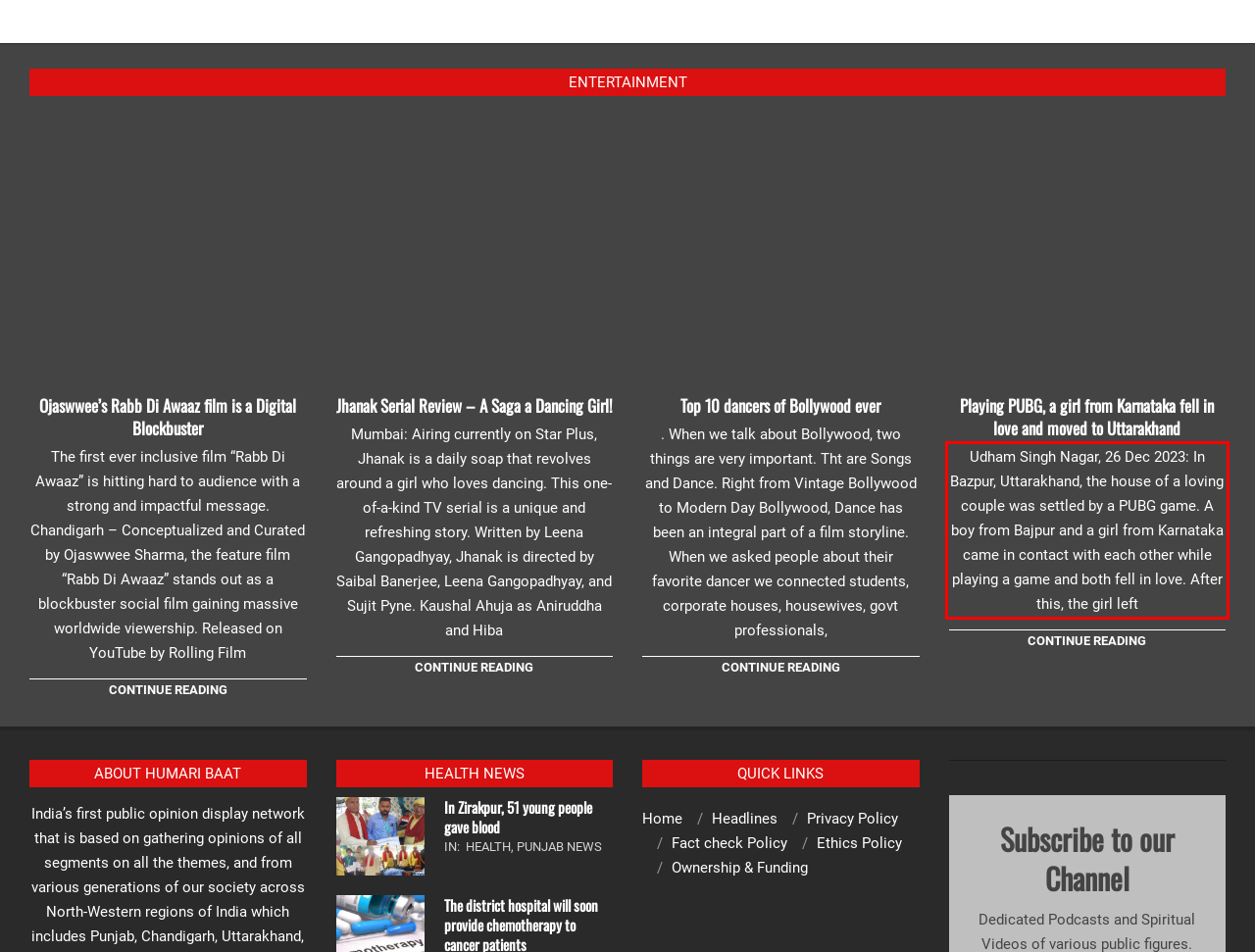Extract and provide the text found inside the red rectangle in the screenshot of the webpage.

Udham Singh Nagar, 26 Dec 2023: In Bazpur, Uttarakhand, the house of a loving couple was settled by a PUBG game. A boy from Bajpur and a girl from Karnataka came in contact with each other while playing a game and both fell in love. After this, the girl left